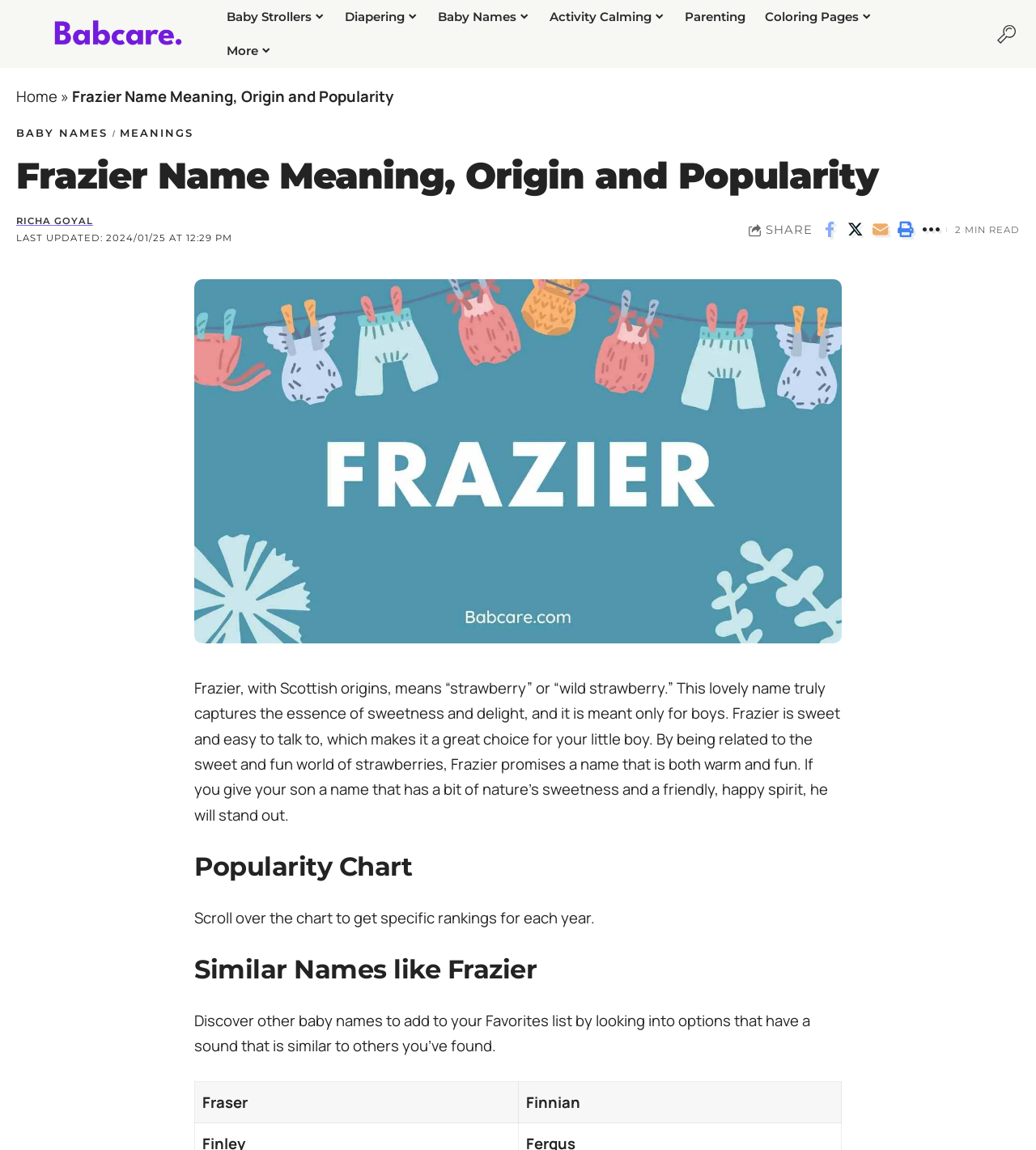Please determine the bounding box coordinates, formatted as (top-left x, top-left y, bottom-right x, bottom-right y), with all values as floating point numbers between 0 and 1. Identify the bounding box of the region described as: Baby Strollers

[0.209, 0.0, 0.323, 0.03]